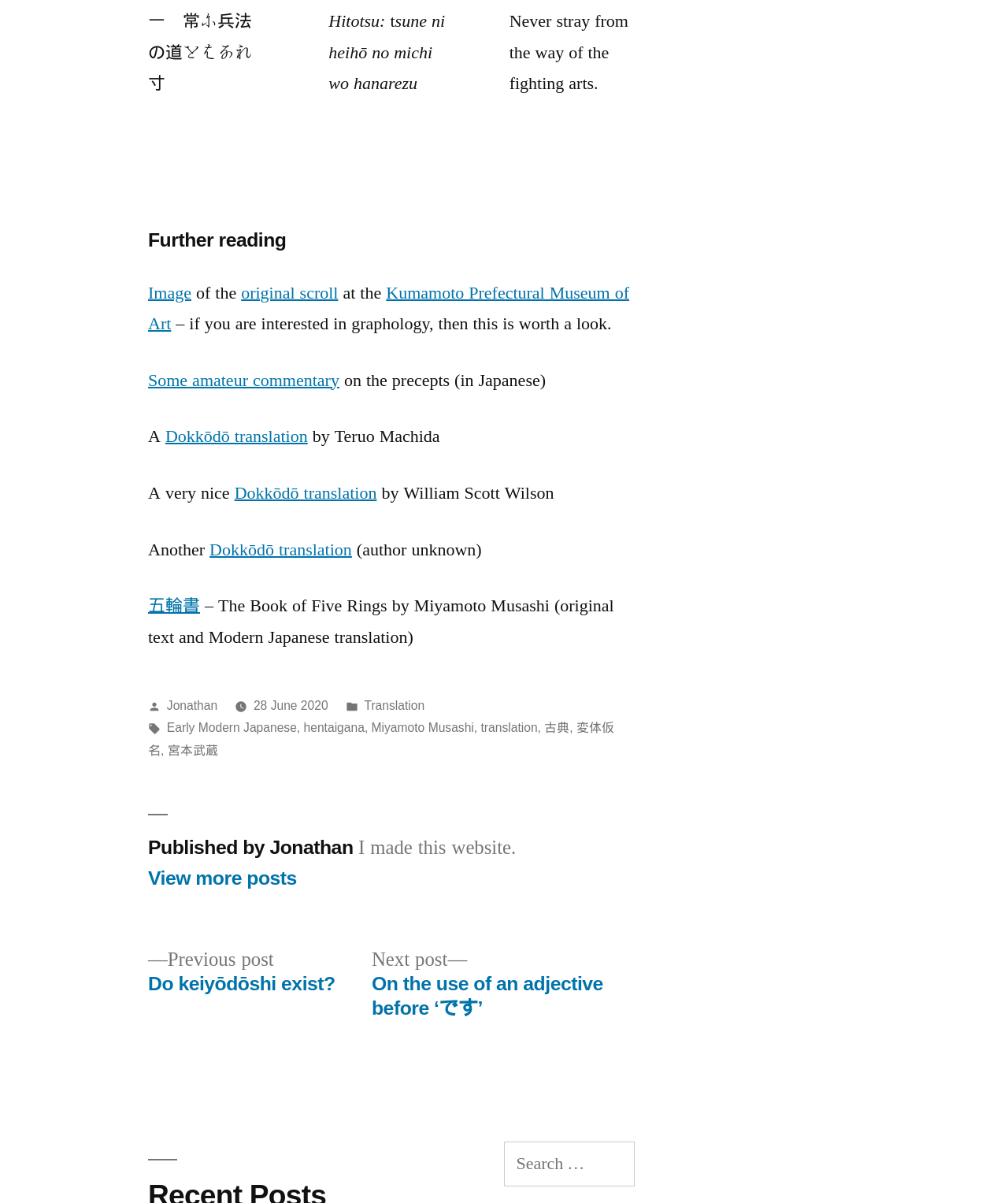How many tags are there in the post?
Using the information from the image, answer the question thoroughly.

I counted the number of tags in the post, which are 'Early Modern Japanese', 'hentaigana', 'Miyamoto Musashi', 'translation', '古典', and '変体仮名', and found 6 tags in total.